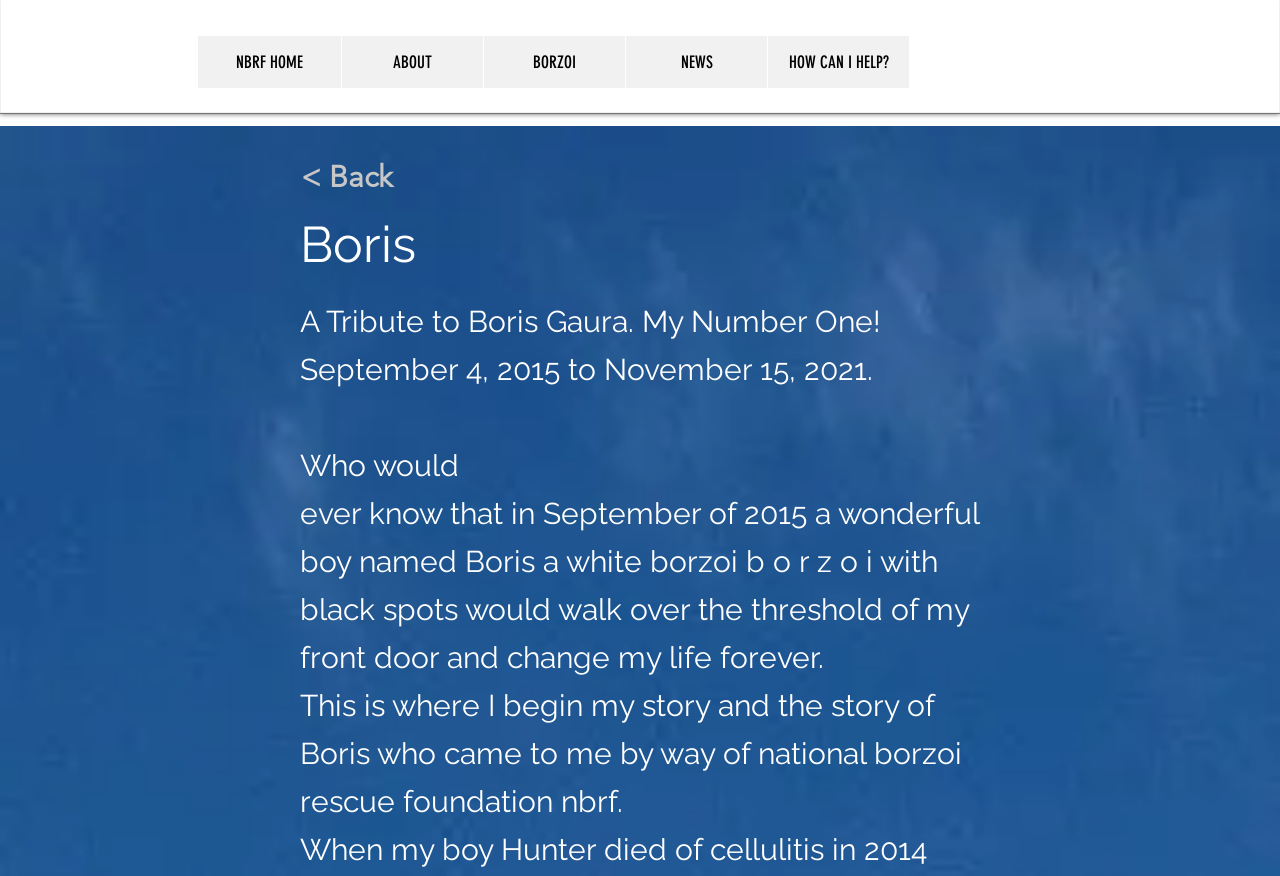How many navigation links are there?
Please answer the question with a detailed and comprehensive explanation.

There are 5 navigation links, which are 'NBRF HOME', 'ABOUT', 'BORZOI', 'NEWS', and 'HOW CAN I HELP?', located in the navigation element with the text 'Site'.